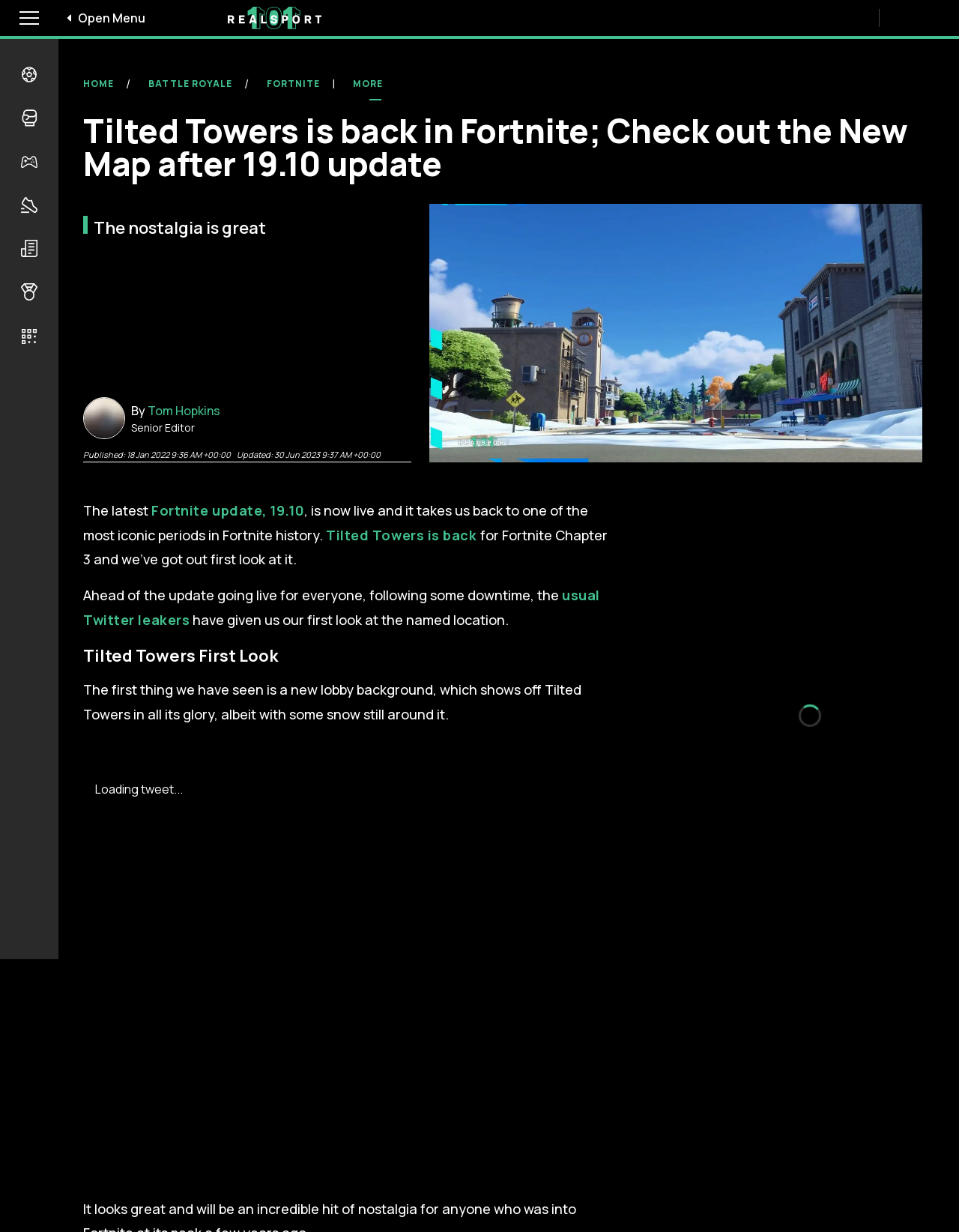What is the name of the location in Fortnite?
Refer to the image and provide a one-word or short phrase answer.

Tilted Towers